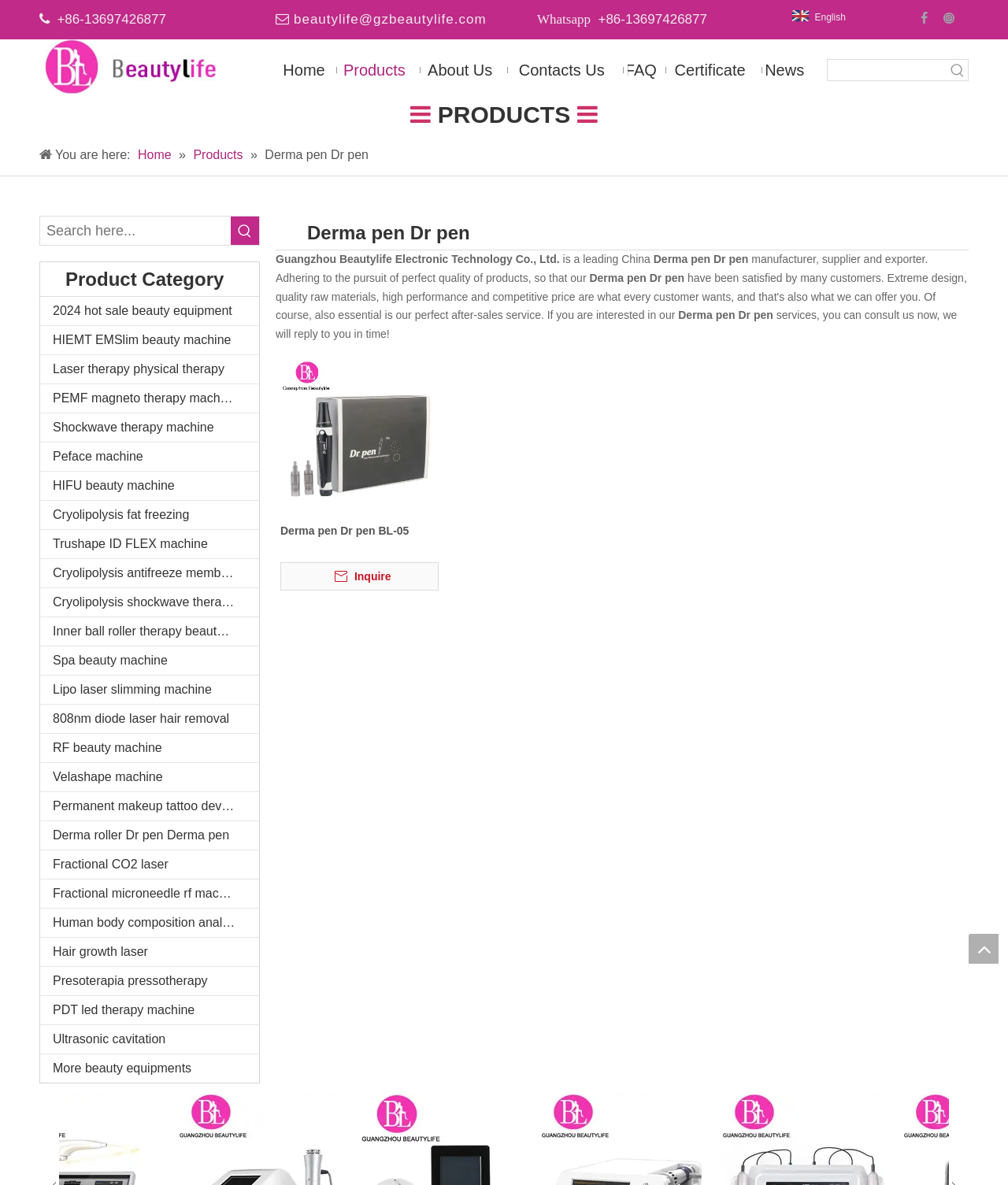Determine the bounding box for the UI element described here: "aria-label="searchProd" name="searchValue"".

[0.821, 0.05, 0.94, 0.068]